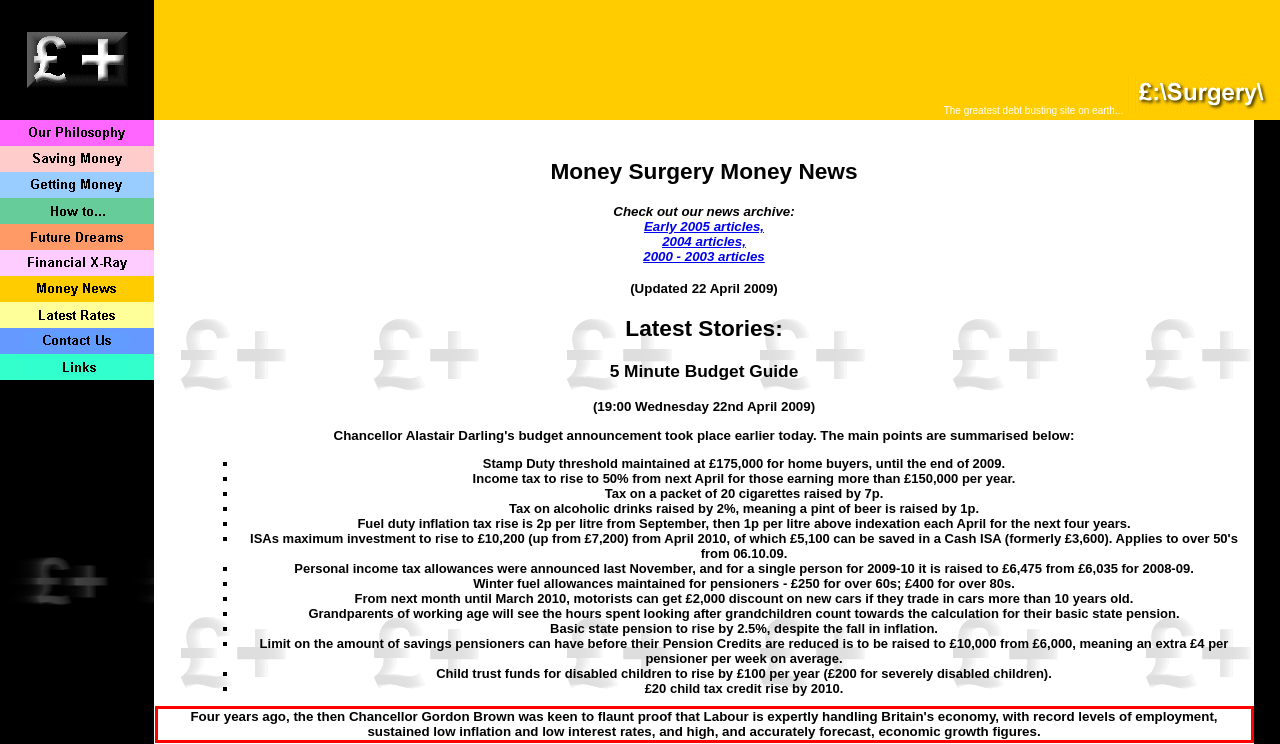Identify and extract the text within the red rectangle in the screenshot of the webpage.

Four years ago, the then Chancellor Gordon Brown was keen to flaunt proof that Labour is expertly handling Britain's economy, with record levels of employment, sustained low inflation and low interest rates, and high, and accurately forecast, economic growth figures.